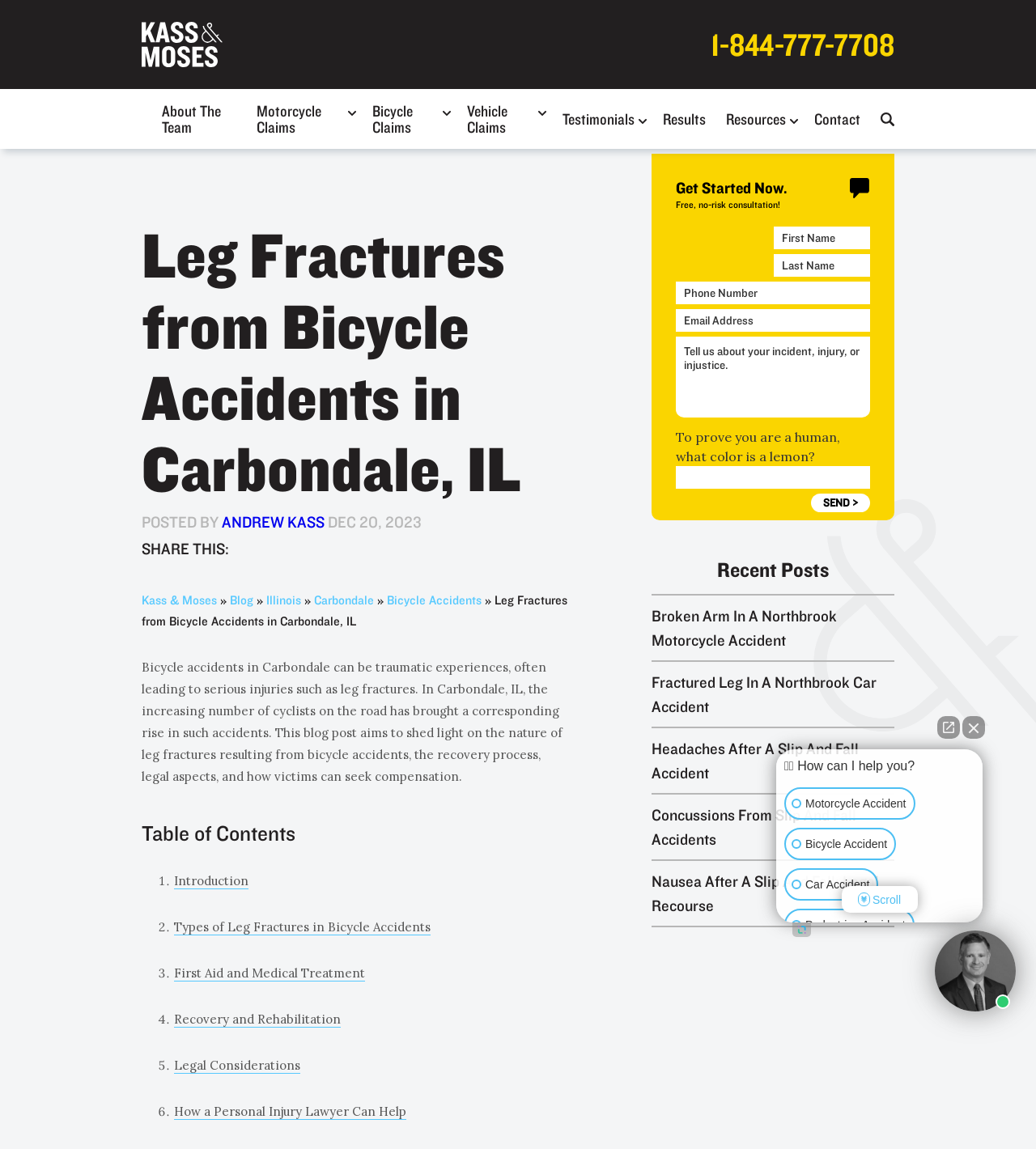From the webpage screenshot, identify the region described by First Aid and Medical Treatment. Provide the bounding box coordinates as (top-left x, top-left y, bottom-right x, bottom-right y), with each value being a floating point number between 0 and 1.

[0.168, 0.84, 0.352, 0.855]